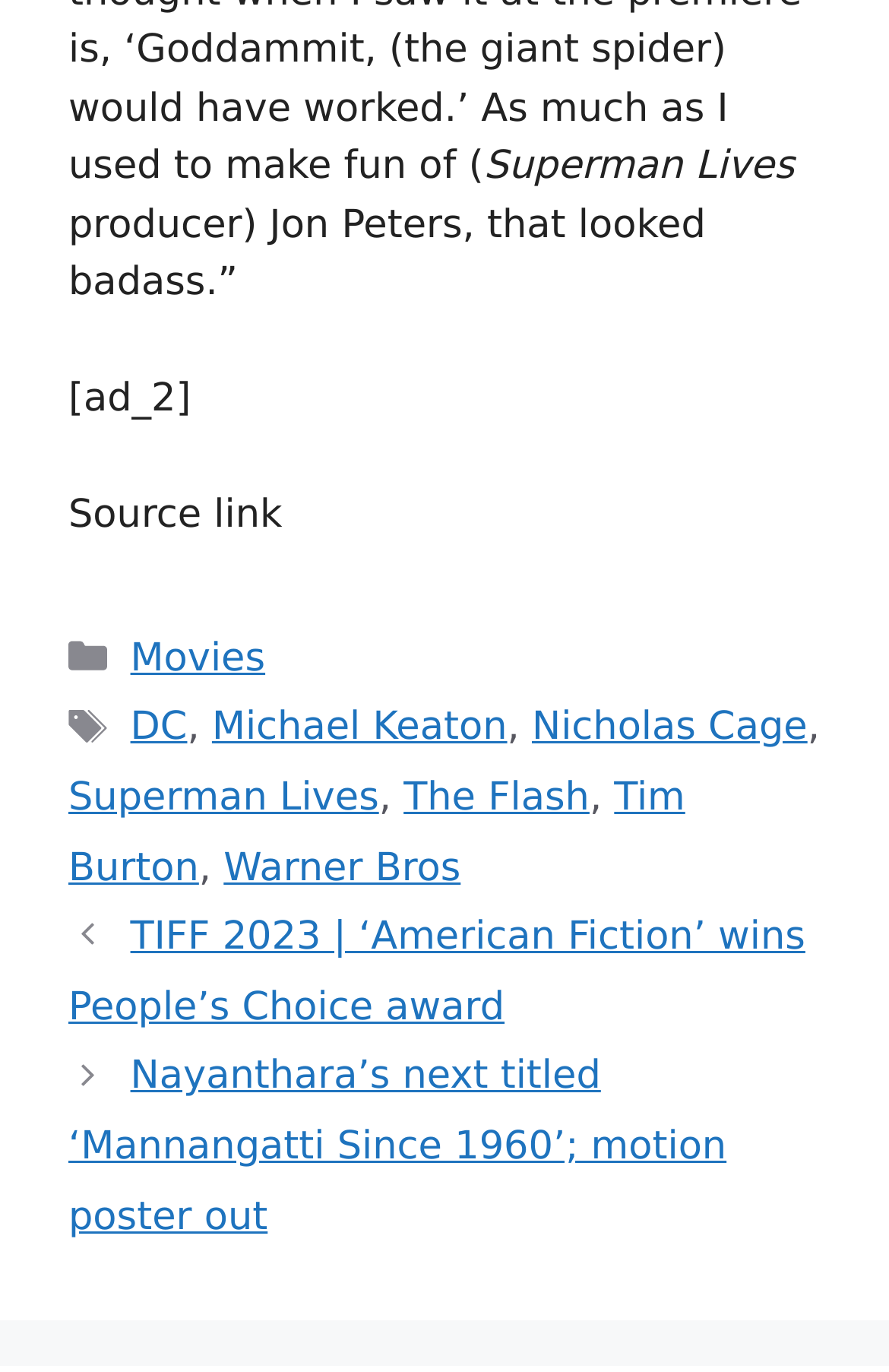Examine the image and give a thorough answer to the following question:
What is the name of the movie?

The name of the movie is mentioned in the StaticText element with ID 219, which has the text 'Superman Lives'.